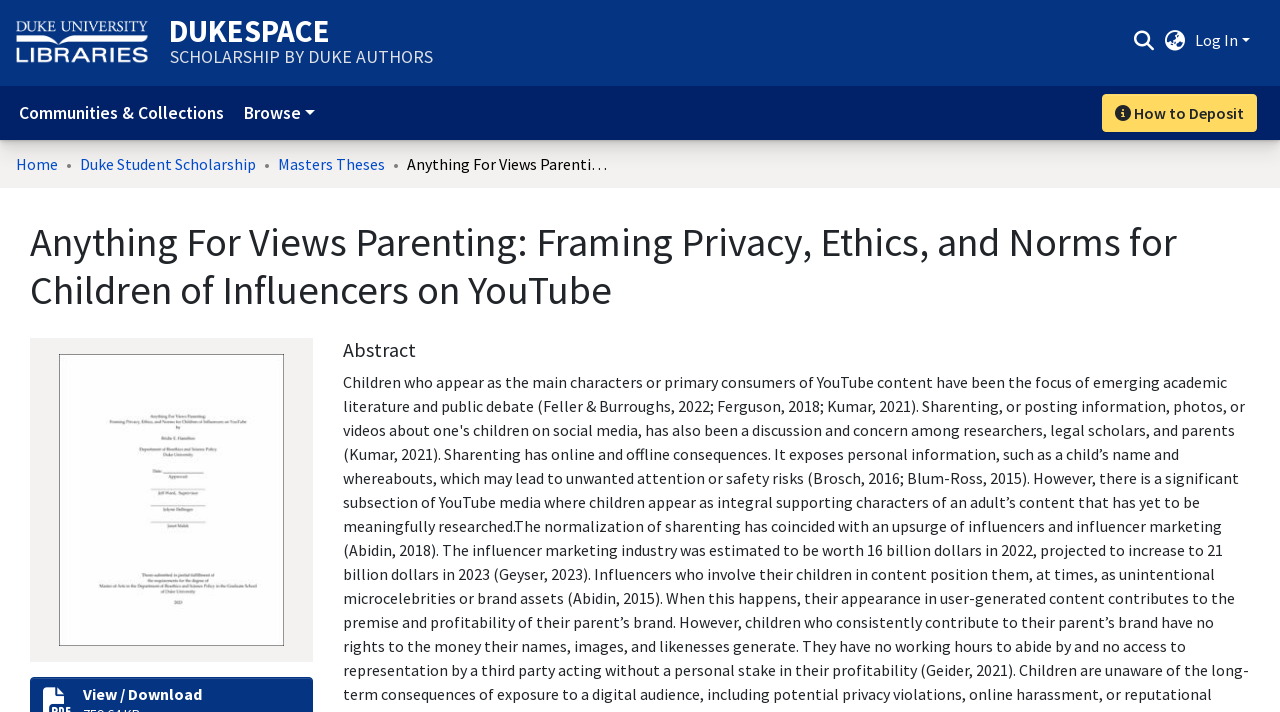Please provide a detailed answer to the question below based on the screenshot: 
What is the type of the 'Thumbnail Image'?

I found the answer by looking at the element 'Thumbnail Image' which is an image, as indicated by the presence of an image element with a bounding box.